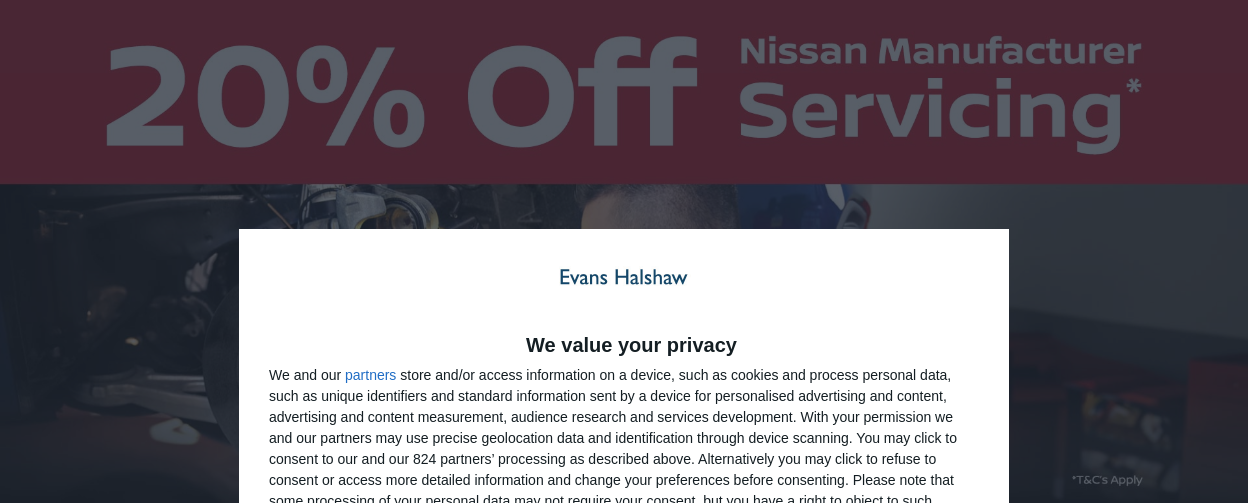What is the purpose of the white box below the banner?
Please ensure your answer to the question is detailed and covers all necessary aspects.

The white box below the banner contains information from Evans Halshaw, which aims to reassure customers about the secure handling of their personal information while engaging in services, emphasizing the importance of privacy and data handling practices.